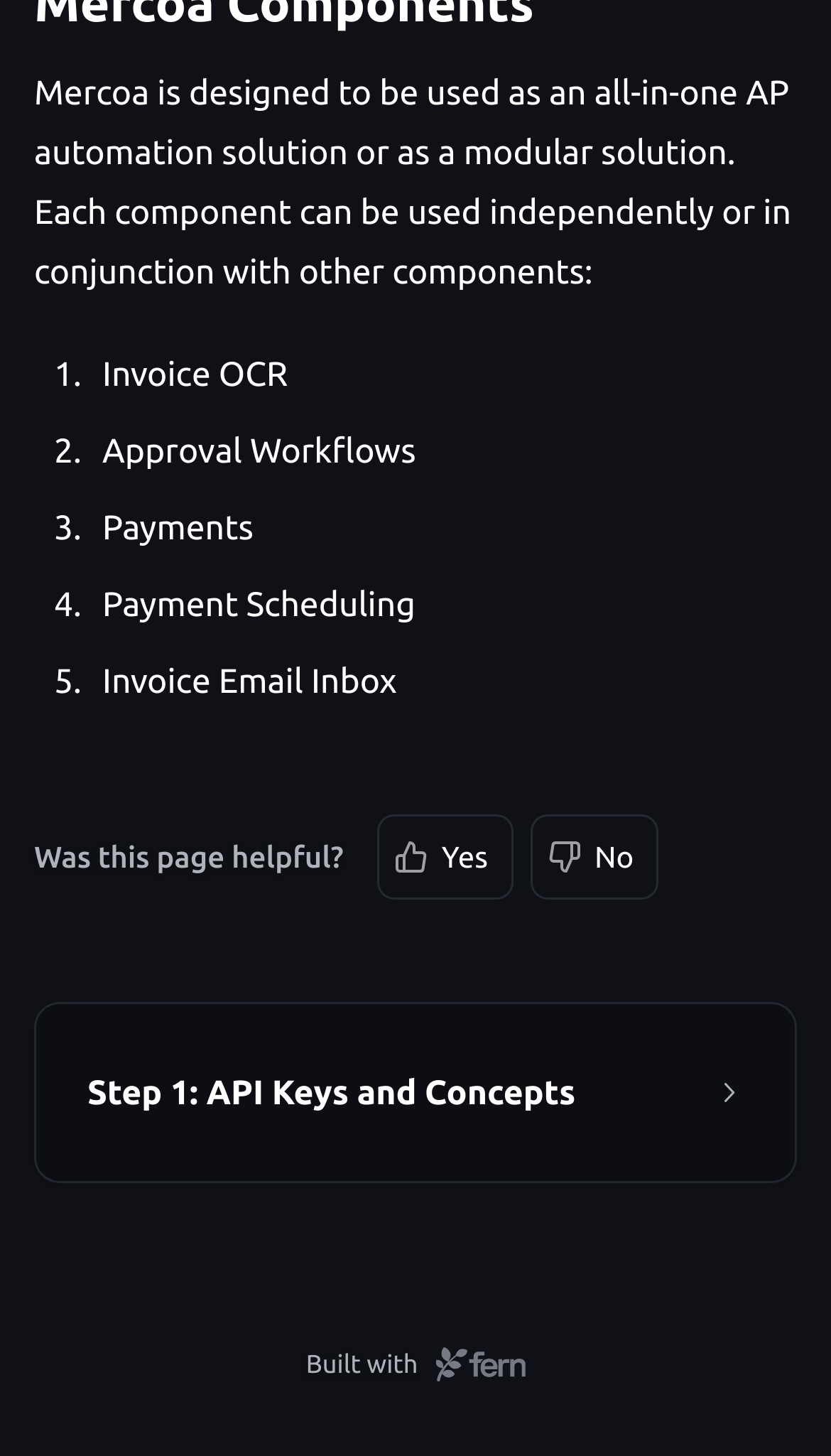Answer the question using only one word or a concise phrase: What is the purpose of the 'Was this page helpful?' section?

To get user feedback